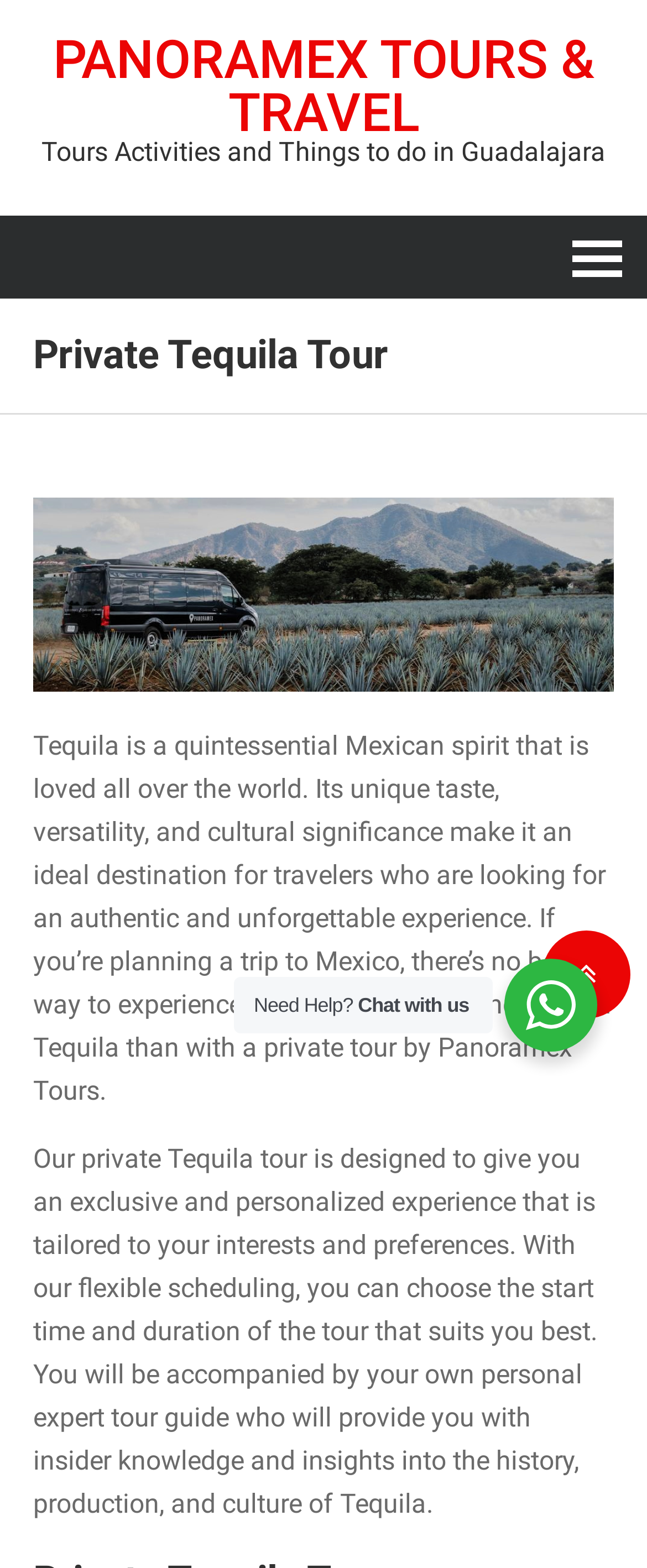Identify the bounding box for the UI element described as: "parent_node: PANORAMEX TOURS & TRAVEL". The coordinates should be four float numbers between 0 and 1, i.e., [left, top, right, bottom].

[0.838, 0.593, 0.974, 0.65]